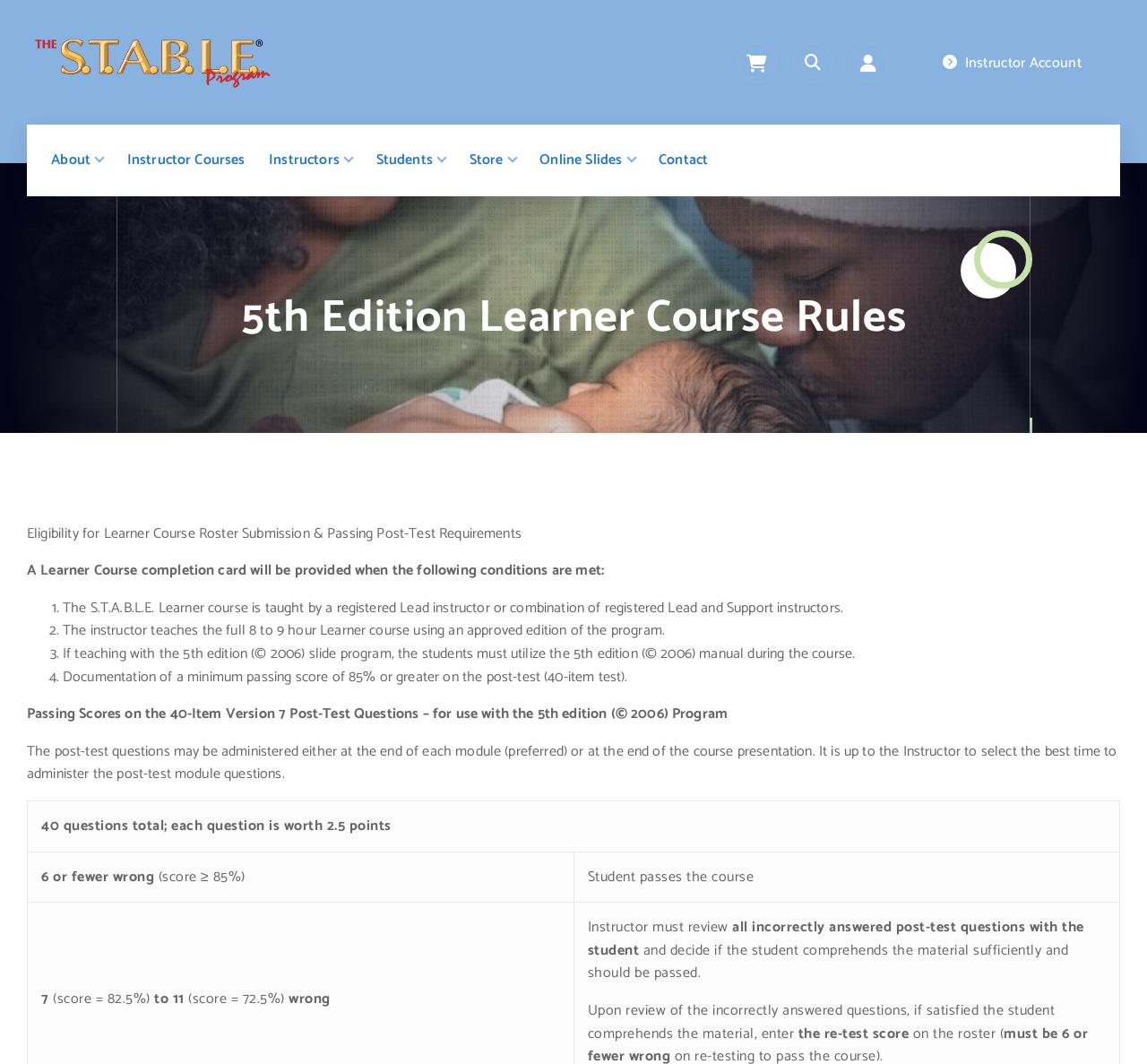From the webpage screenshot, predict the bounding box of the UI element that matches this description: "Instructor Account".

[0.788, 0.033, 0.977, 0.084]